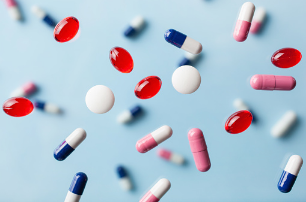What do the multicolored capsules and tablets represent?
Respond to the question with a single word or phrase according to the image.

Diverse range of products